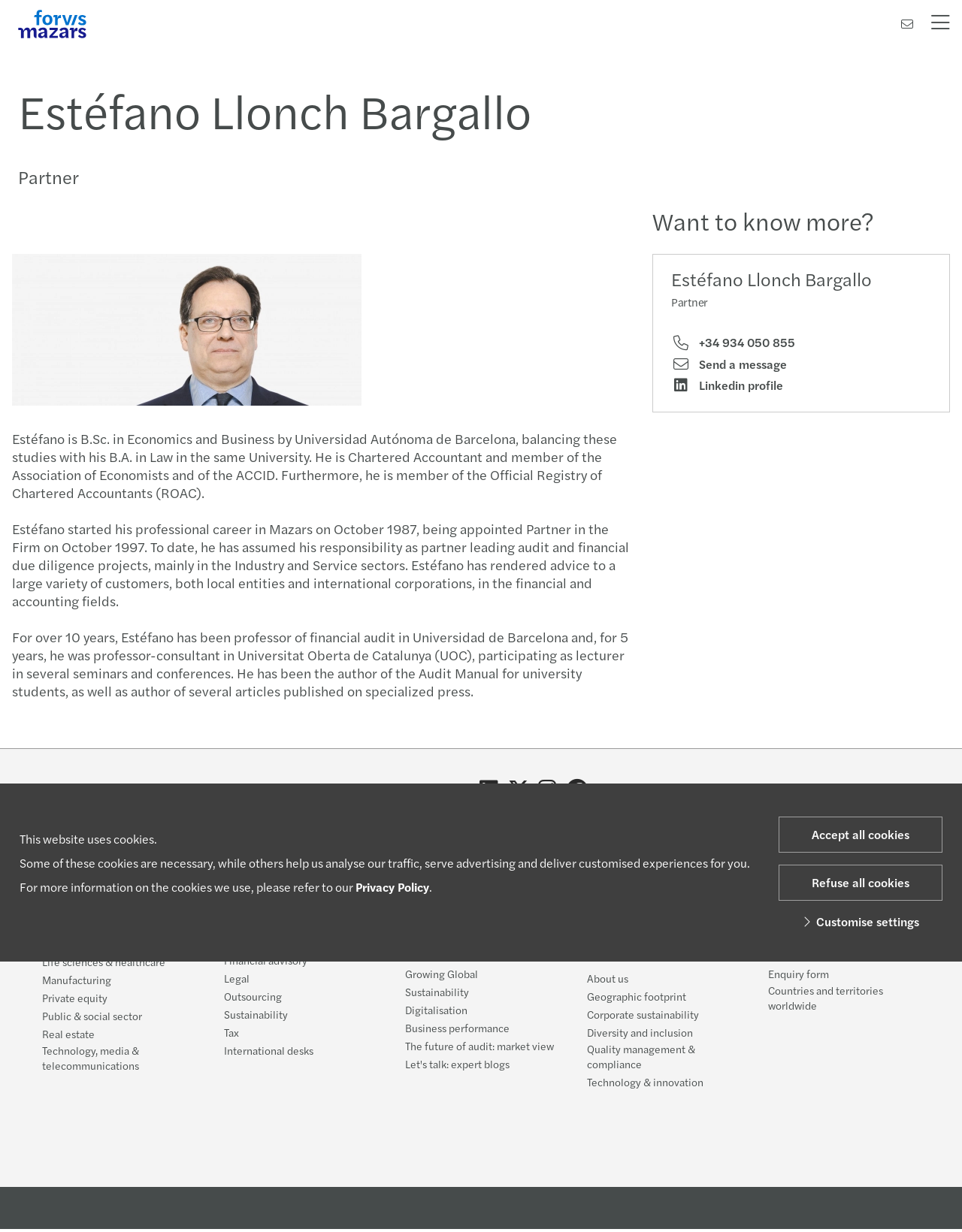Determine the bounding box coordinates for the area that should be clicked to carry out the following instruction: "Contact us".

[0.927, 0.005, 0.959, 0.034]